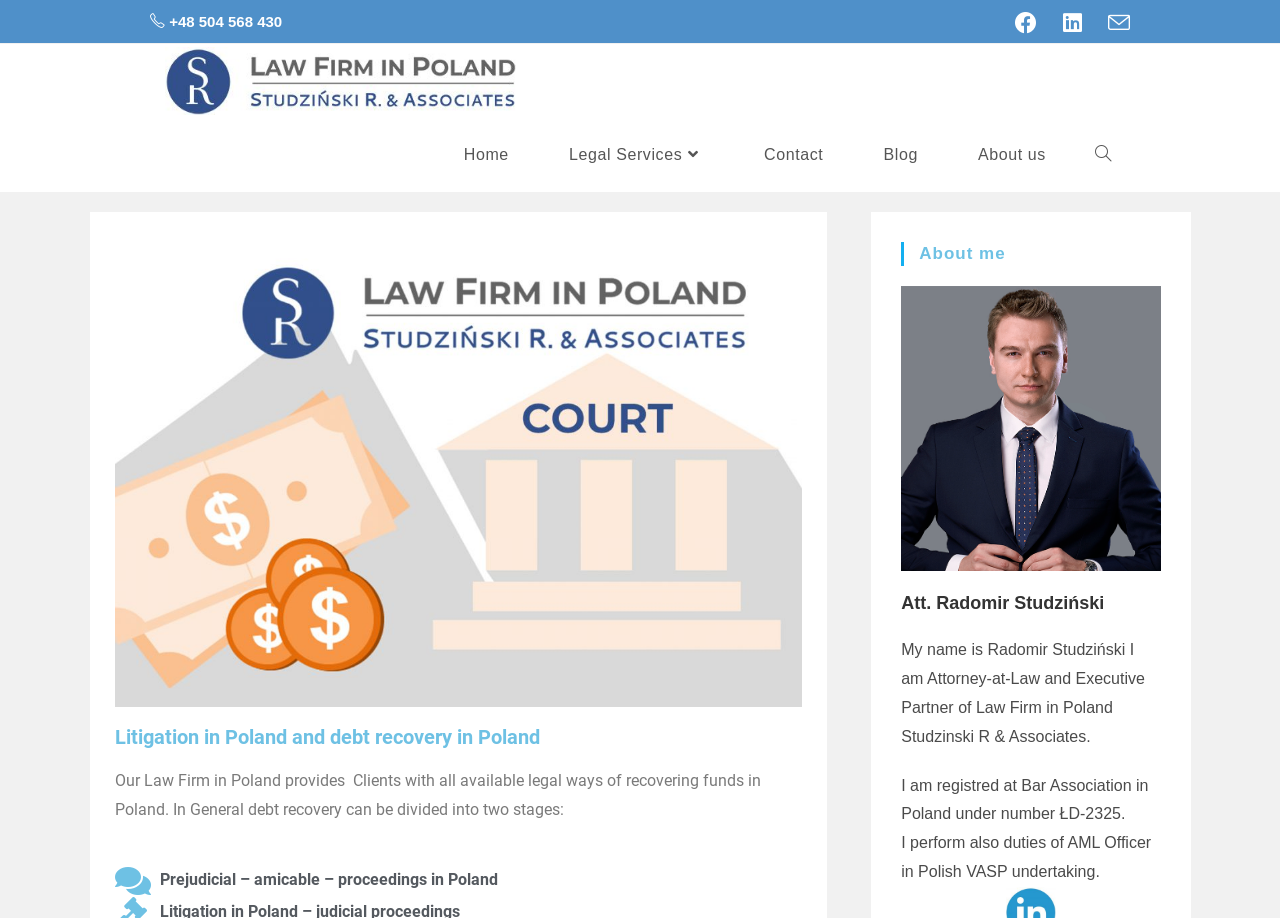Offer a meticulous caption that includes all visible features of the webpage.

The webpage is about a law firm in Poland, specifically focused on litigation and debt recovery. At the top left, there is a phone number link with a Polish flag icon. On the top right, there are social media links, including Facebook, LinkedIn, and an email link. 

Below the social media links, there is a layout table with a law firm logo and a link to the law firm's homepage. The logo is an image with the text "Law Firm in Poland". 

The main navigation menu is located below the logo, with links to different sections of the website, including Home, Legal Services, Contact, Blog, and About us. There is also a search toggle link at the end of the navigation menu.

The main content of the webpage is divided into two sections. The first section has a heading "Litigation in Poland and debt recovery in Poland" and a paragraph of text describing the law firm's services. The text explains that the law firm provides clients with all available legal ways of recovering funds in Poland, and that debt recovery can be divided into two stages.

The second section is about the attorney, Radomir Studziński. It has a heading "About me" and a link to the attorney's profile, which includes an image of the attorney. There are also three paragraphs of text describing the attorney's background, including his name, his position as Attorney-at-Law and Executive Partner of the law firm, and his registration at the Bar Association in Poland. Additionally, the text mentions that the attorney performs duties as an AML Officer in a Polish VASP undertaking.